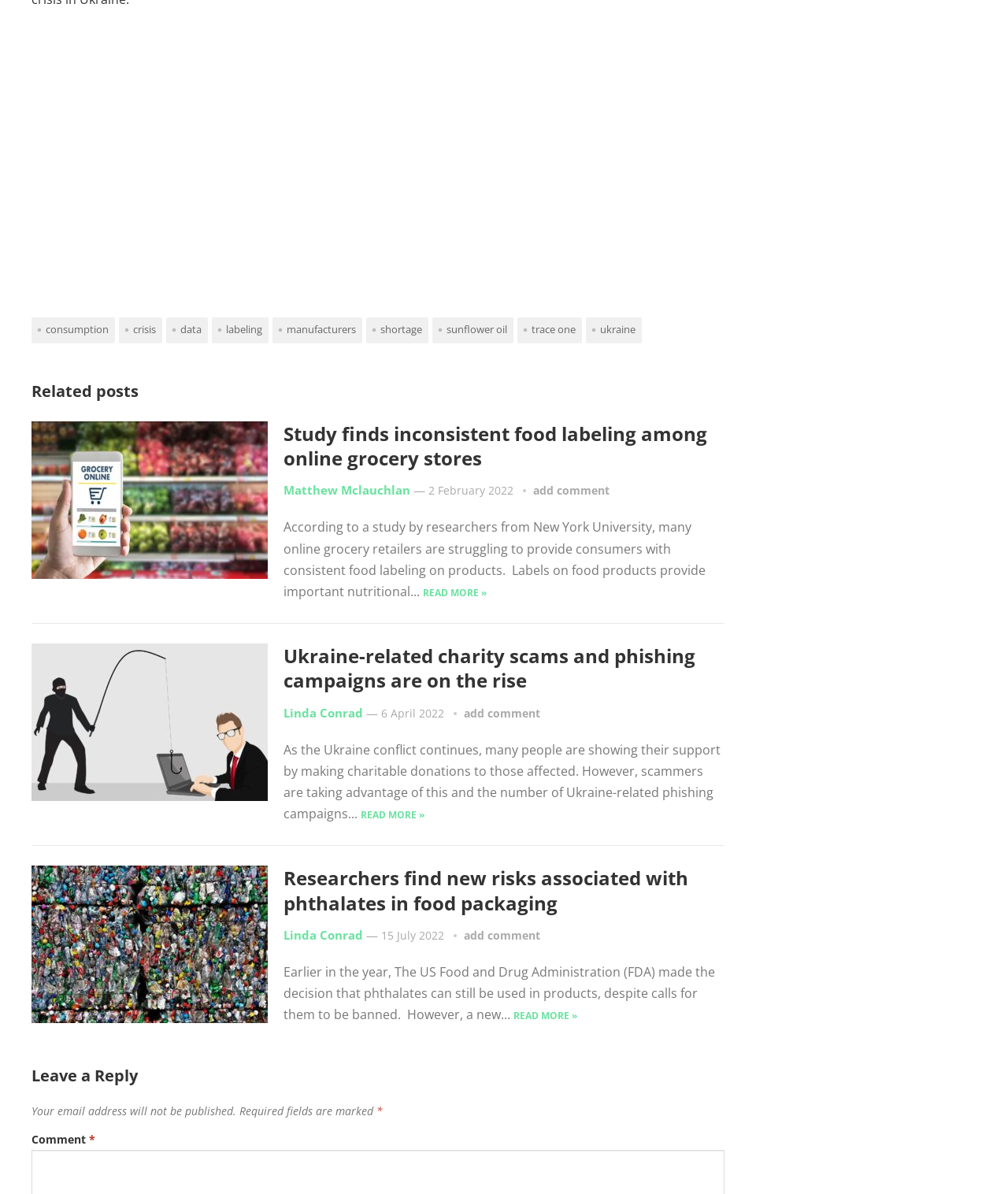Could you indicate the bounding box coordinates of the region to click in order to complete this instruction: "leave a reply".

[0.031, 0.948, 0.088, 0.96]